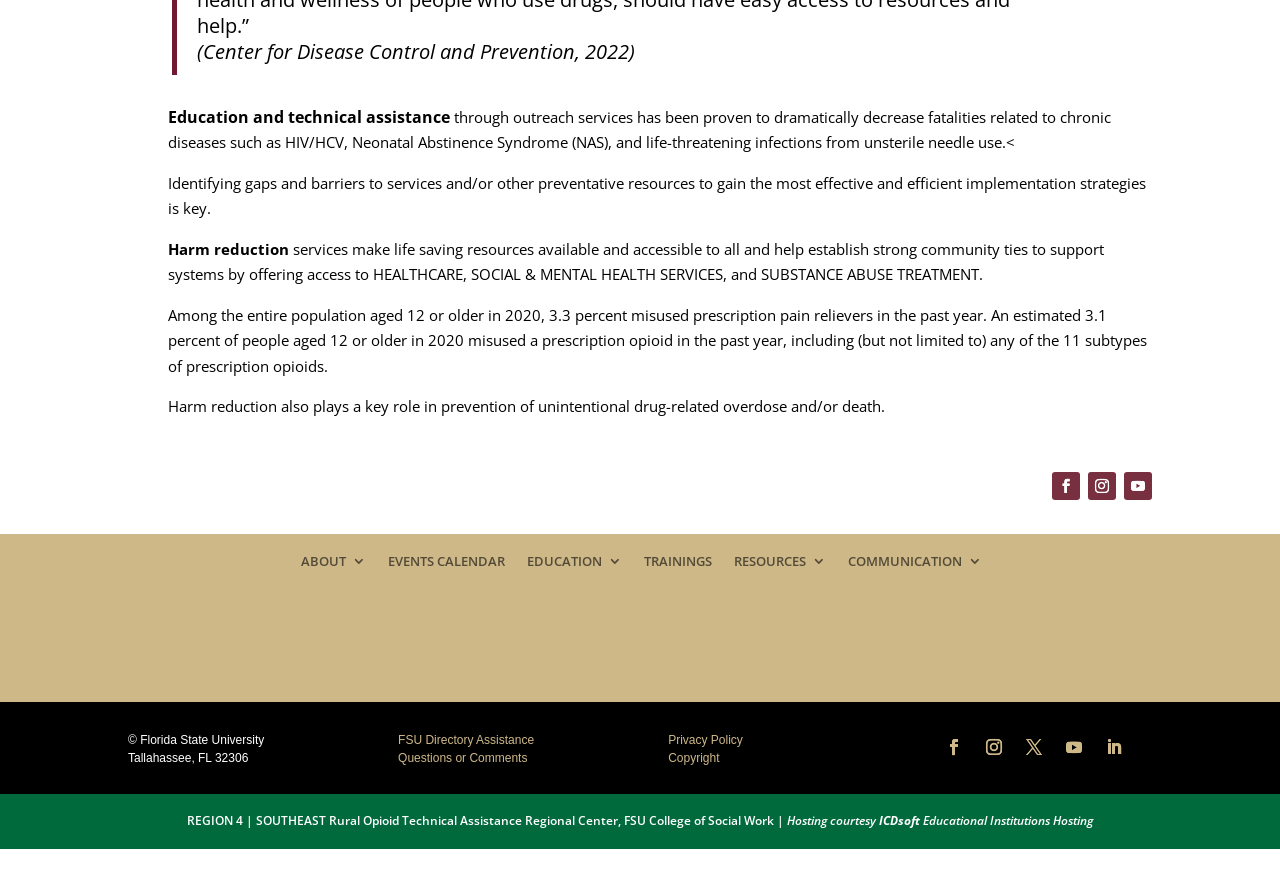Identify the coordinates of the bounding box for the element that must be clicked to accomplish the instruction: "Click the ABOUT link".

[0.235, 0.622, 0.286, 0.647]